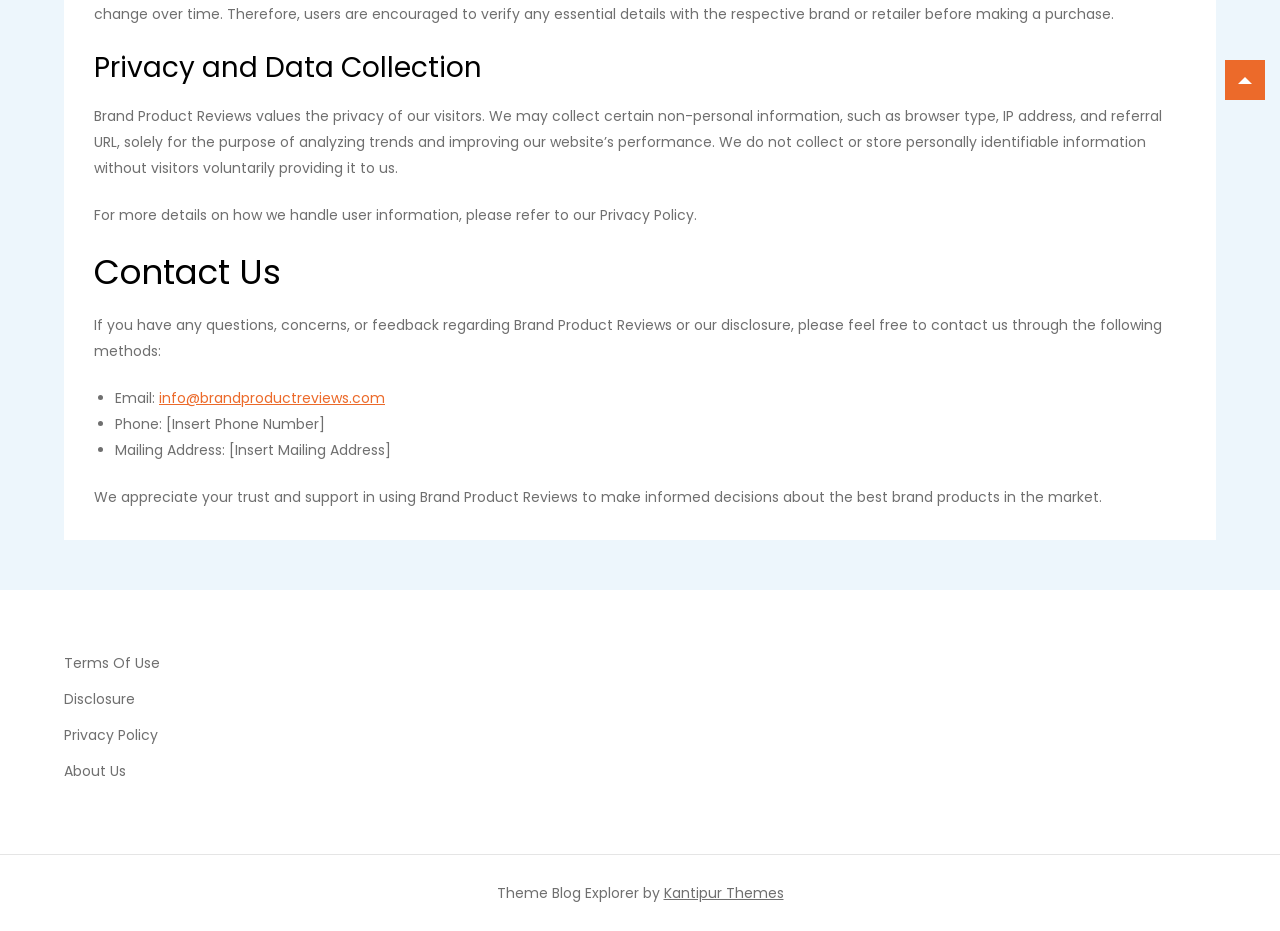What is the theme of the blog explorer used by the website?
Using the visual information, answer the question in a single word or phrase.

Theme Blog Explorer